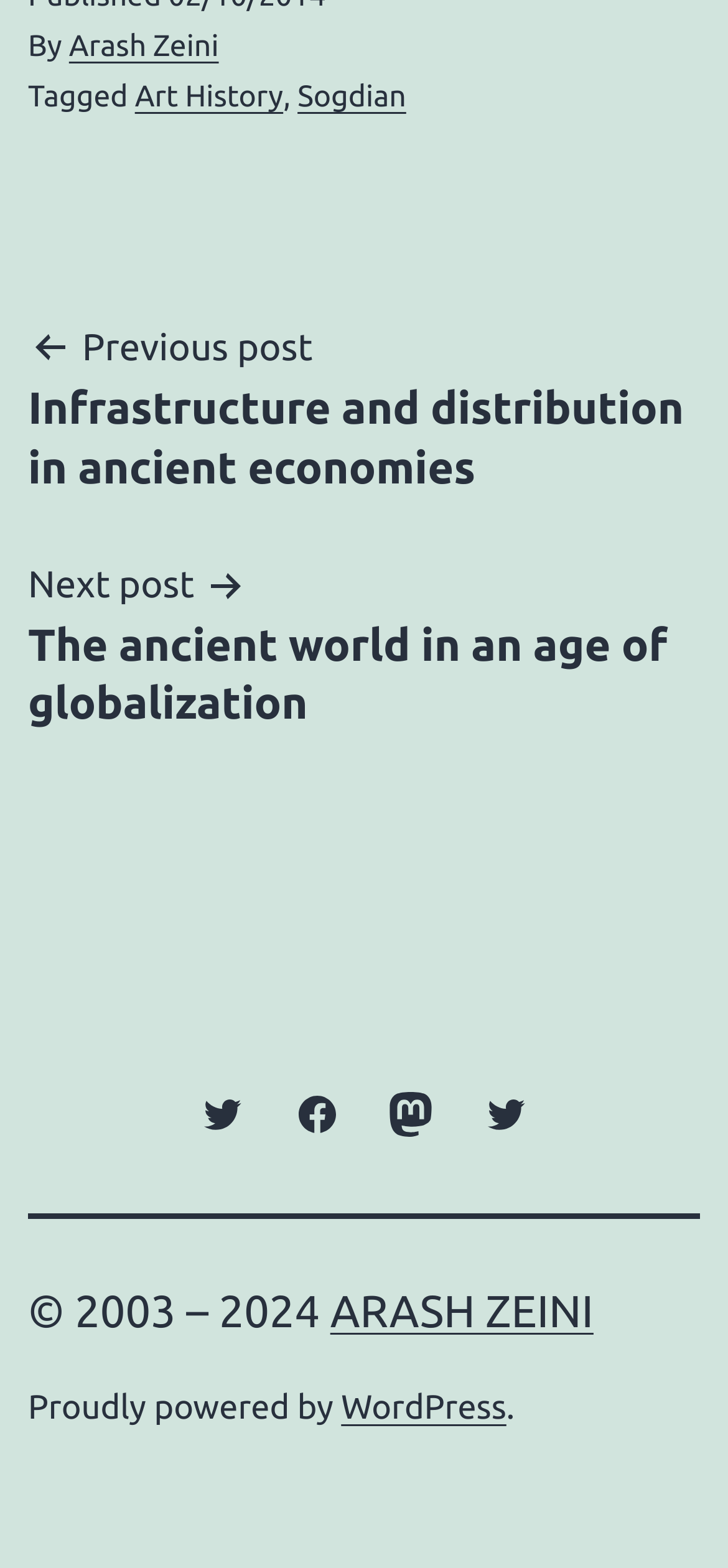For the element described, predict the bounding box coordinates as (top-left x, top-left y, bottom-right x, bottom-right y). All values should be between 0 and 1. Element description: Art History

[0.185, 0.051, 0.389, 0.073]